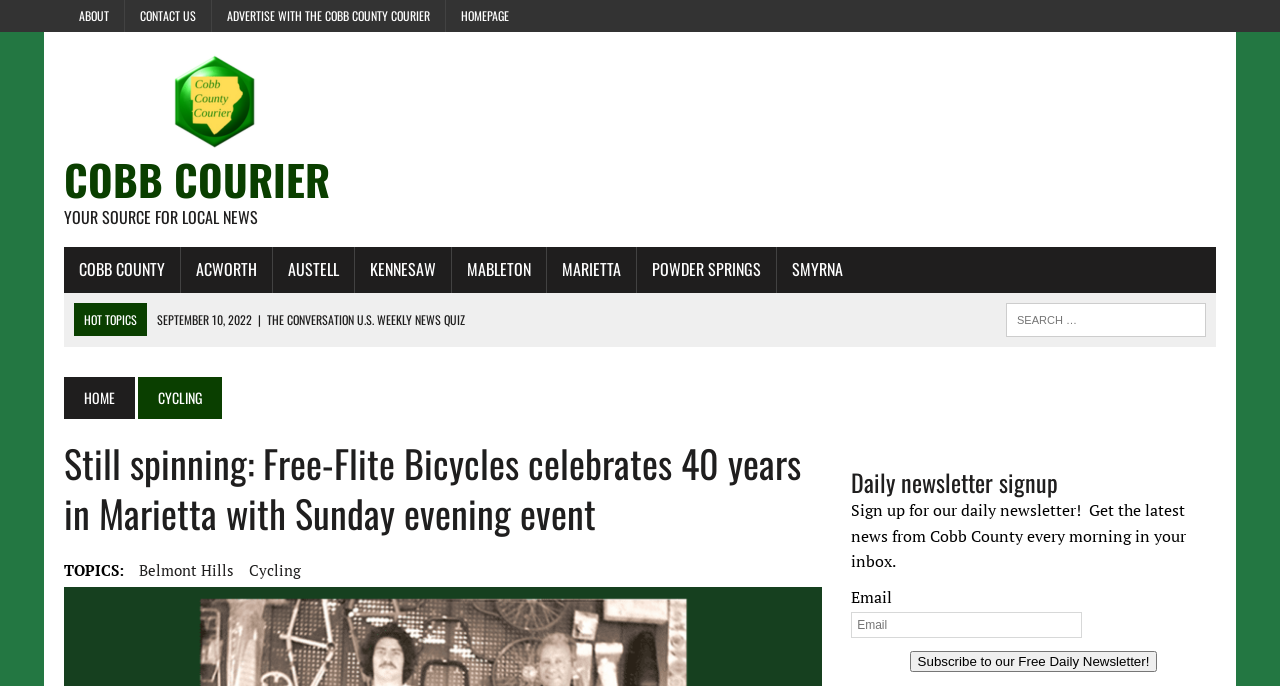Please identify the bounding box coordinates of the element's region that I should click in order to complete the following instruction: "Search for something". The bounding box coordinates consist of four float numbers between 0 and 1, i.e., [left, top, right, bottom].

[0.786, 0.442, 0.942, 0.491]